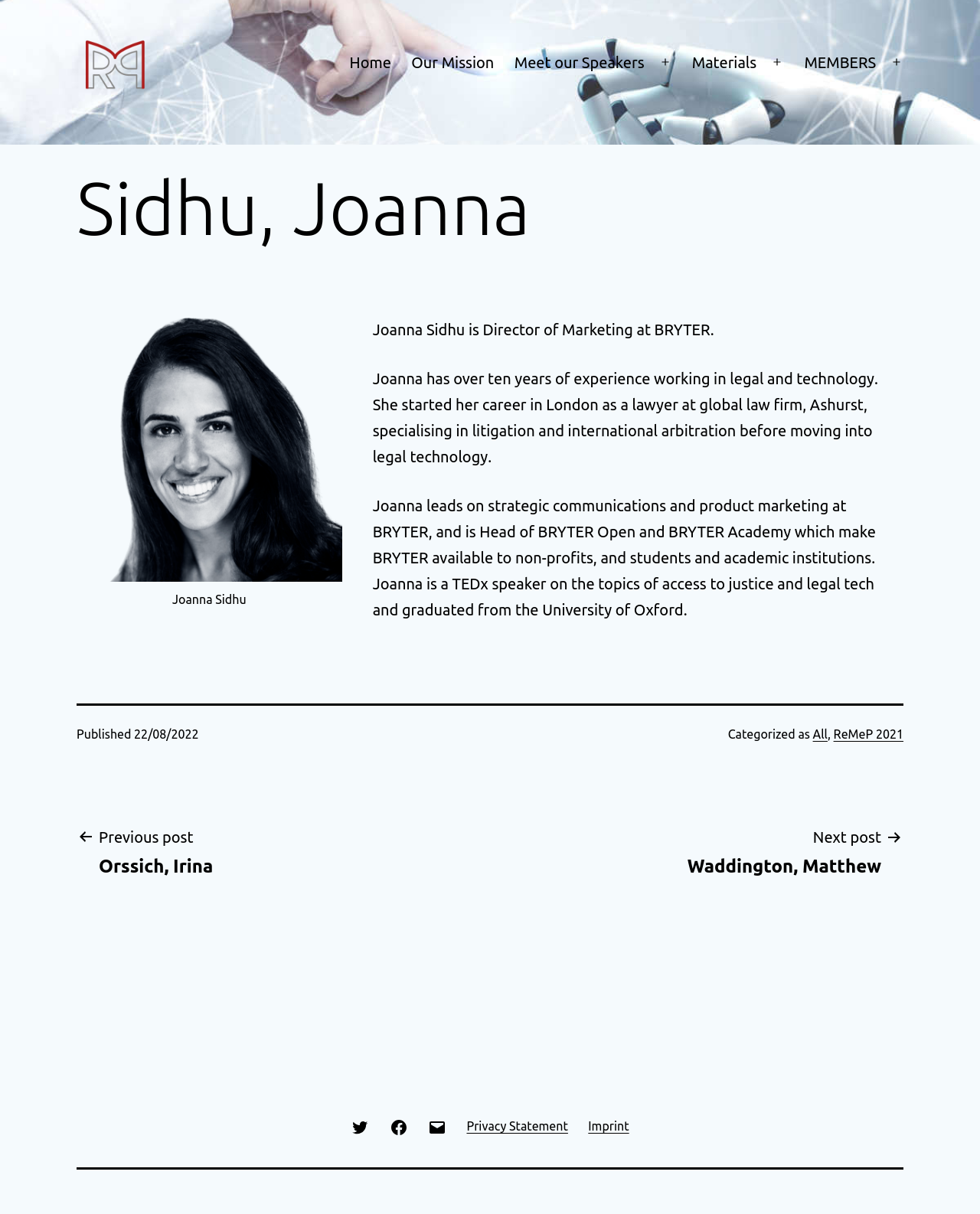What is the name of the organization where Joanna Sidhu works?
Provide a detailed and extensive answer to the question.

I found the answer by reading the static text elements on the webpage, which describe Joanna Sidhu's background and experience. One of the text elements mentions that she works at BRYTER.